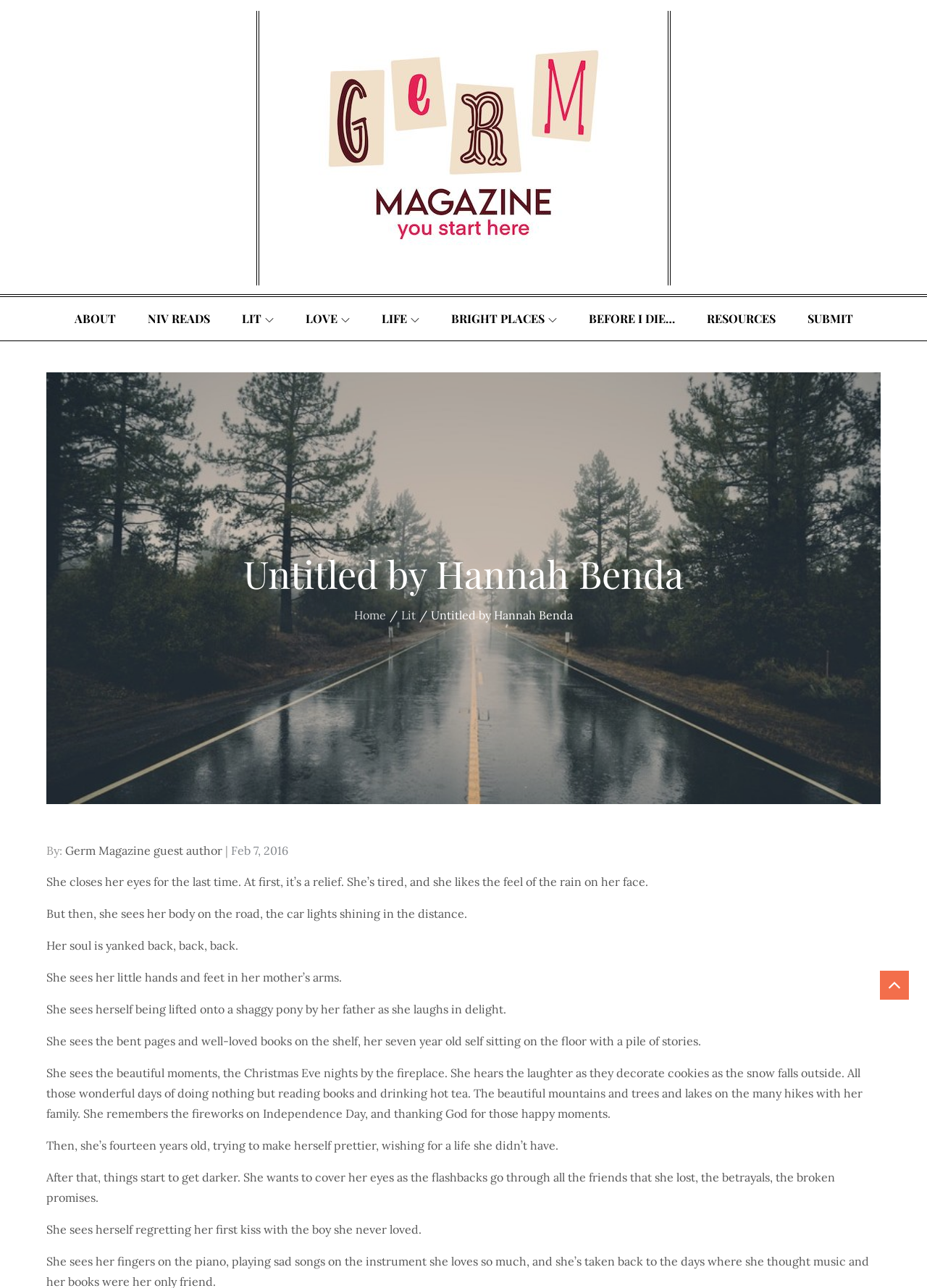Use a single word or phrase to answer the question: 
What is the date of the post?

Feb 7, 2016